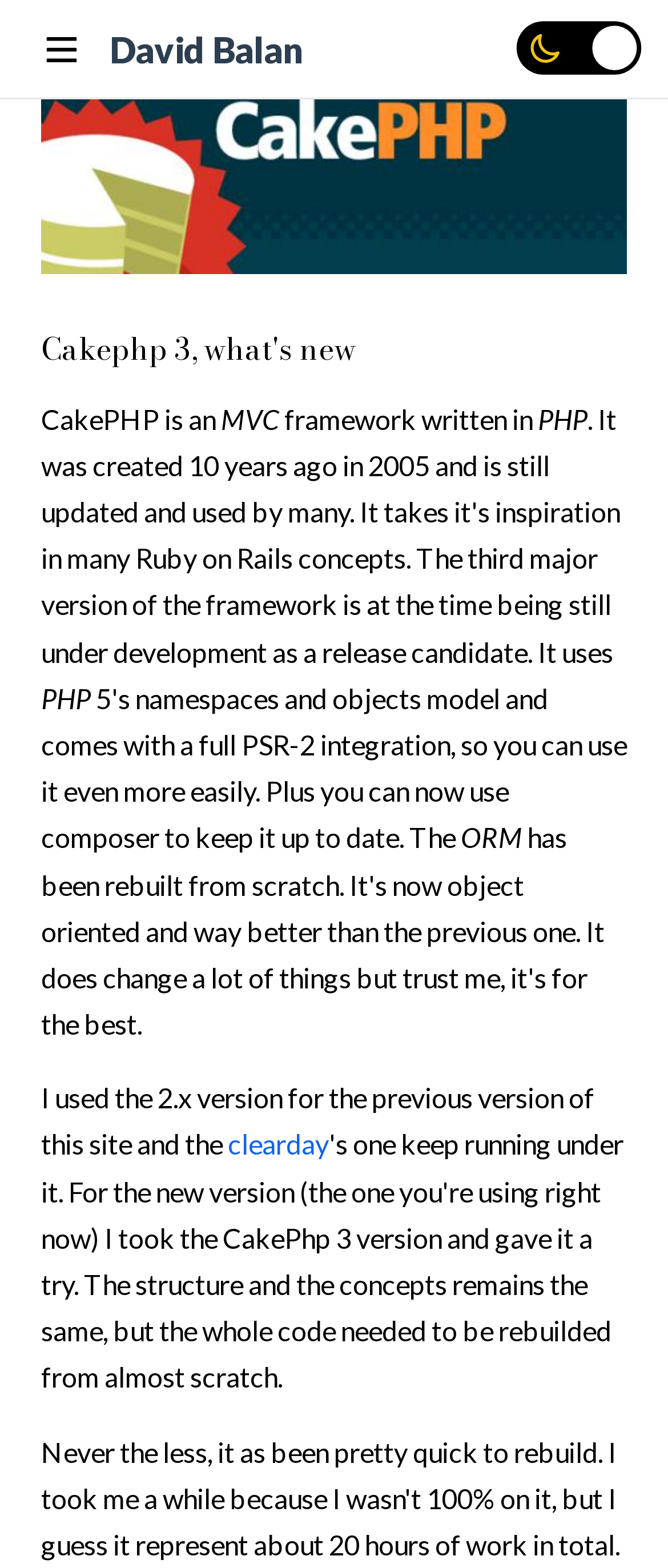Extract the bounding box for the UI element that matches this description: "clearday".

[0.341, 0.719, 0.492, 0.74]